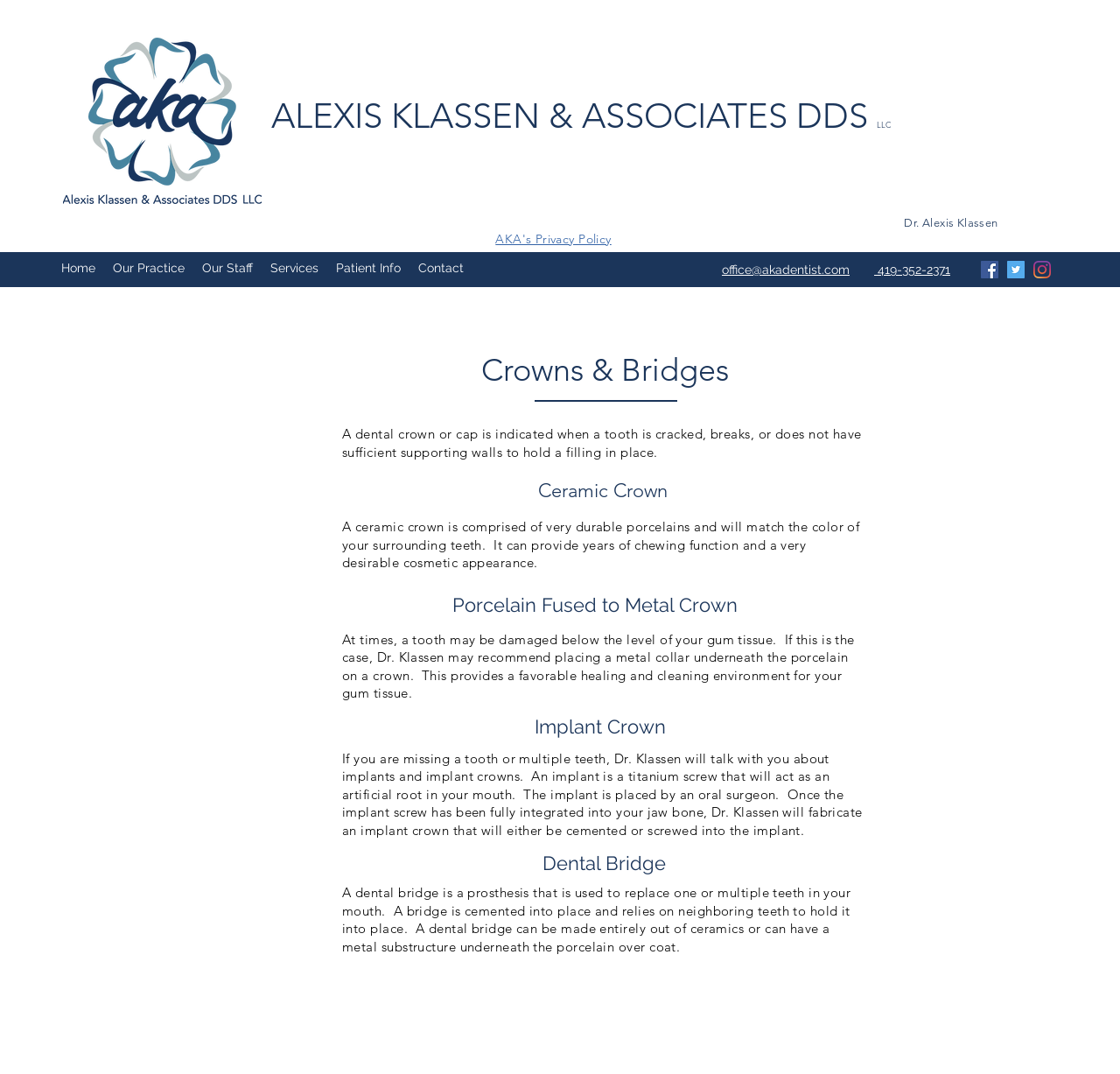What is the purpose of a dental crown?
Using the information from the image, answer the question thoroughly.

I found the answer by reading the StaticText element with the text 'A dental crown or cap is indicated when a tooth is cracked, breaks, or does not have sufficient supporting walls to hold a filling in place.' which is located below the heading 'Crowns & Bridges'.